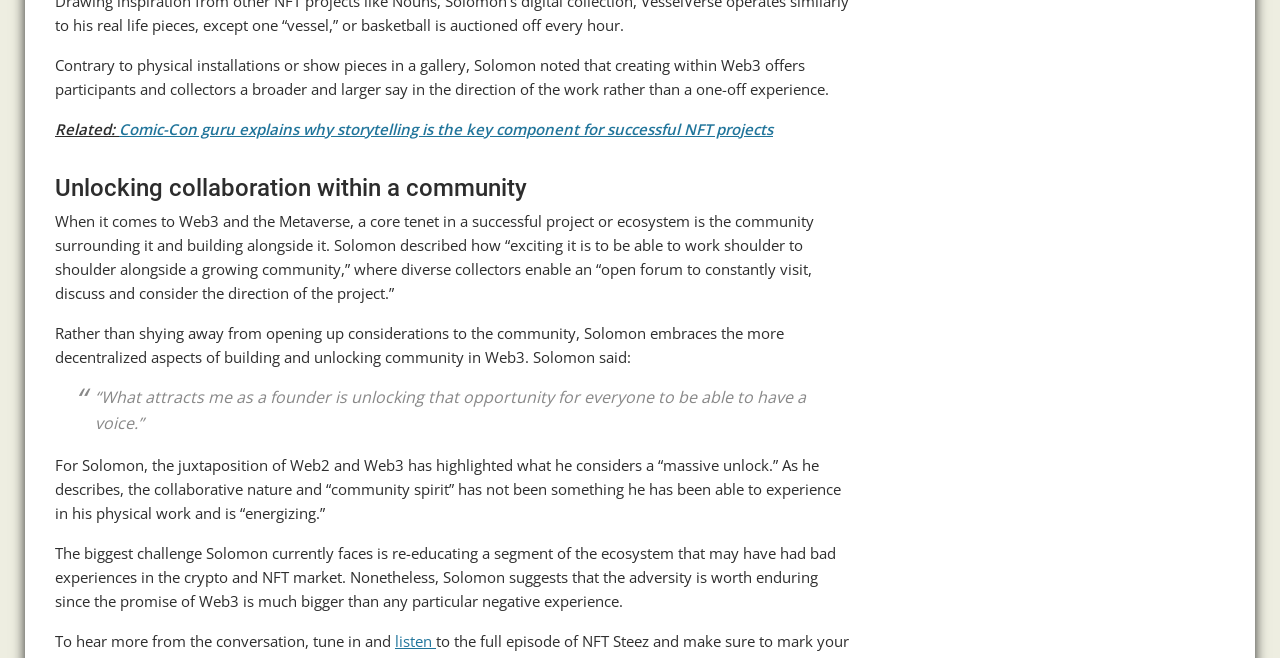Locate the bounding box coordinates of the UI element described by: "Accept All". Provide the coordinates as four float numbers between 0 and 1, formatted as [left, top, right, bottom].

None